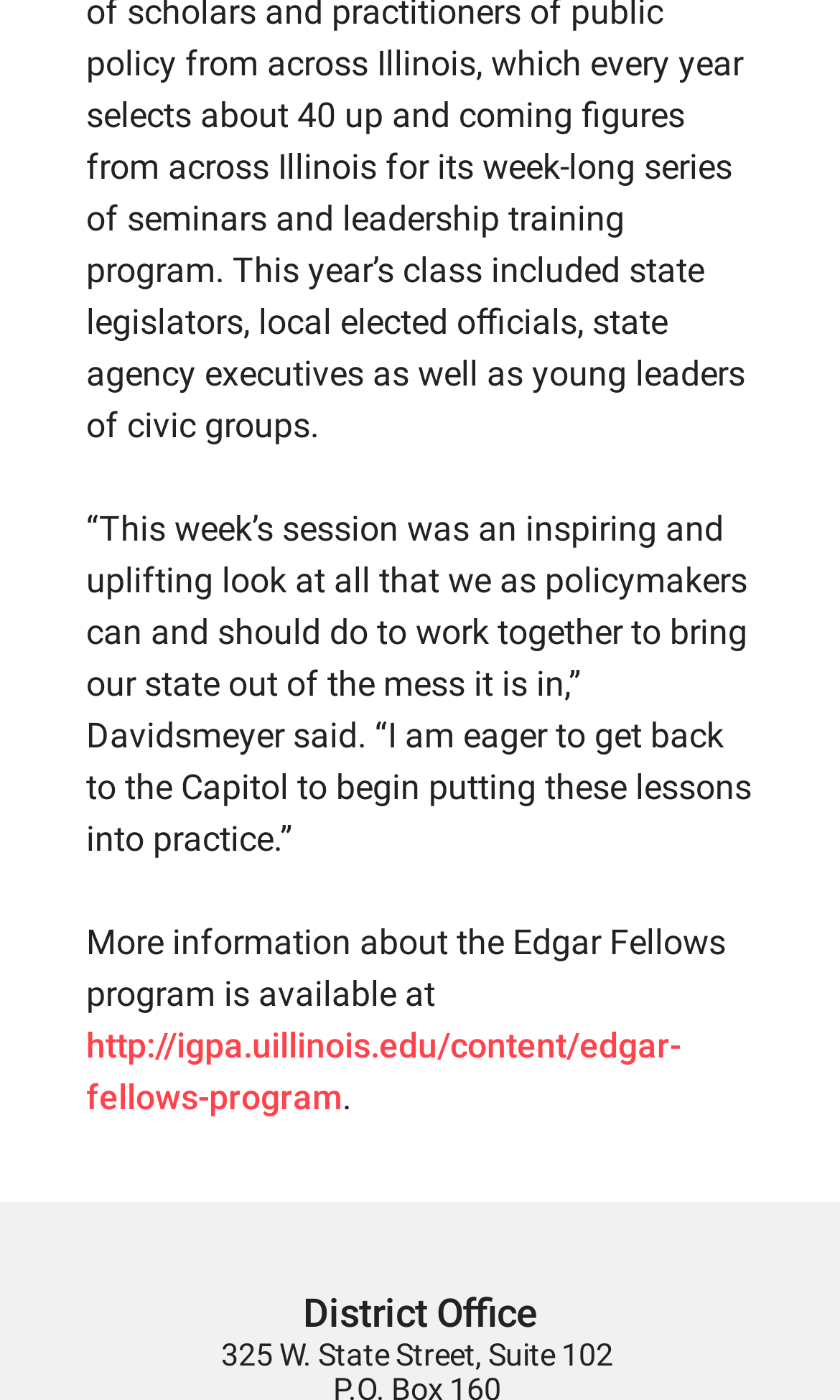Locate the UI element described by http://igpa.uillinois.edu/content/edgar-fellows-program in the provided webpage screenshot. Return the bounding box coordinates in the format (top-left x, top-left y, bottom-right x, bottom-right y), ensuring all values are between 0 and 1.

[0.103, 0.732, 0.81, 0.798]